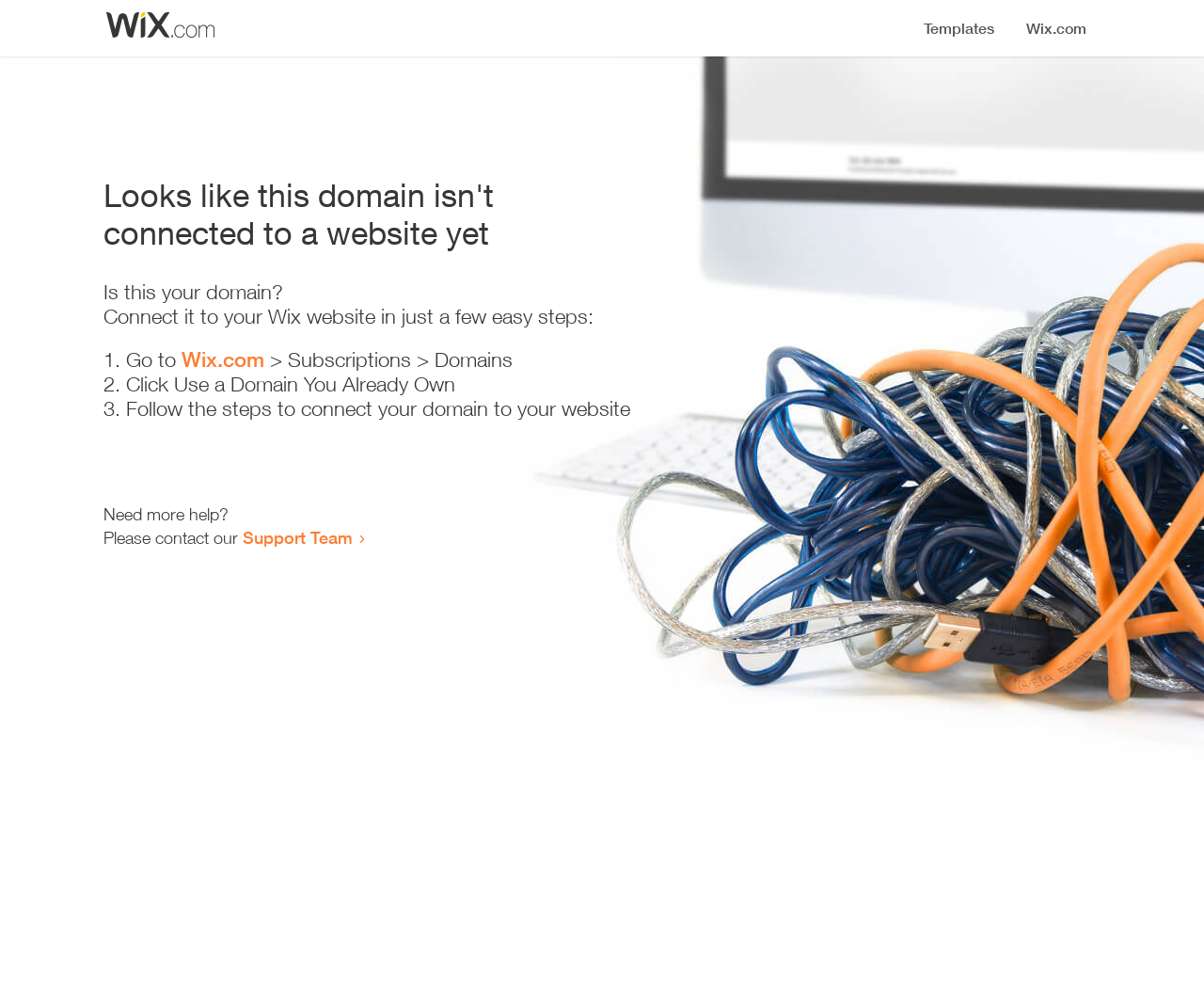Look at the image and give a detailed response to the following question: What is the first step to connect the domain?

According to the instructions on the webpage, the first step to connect the domain is to go to Wix.com, which is linked from the webpage.